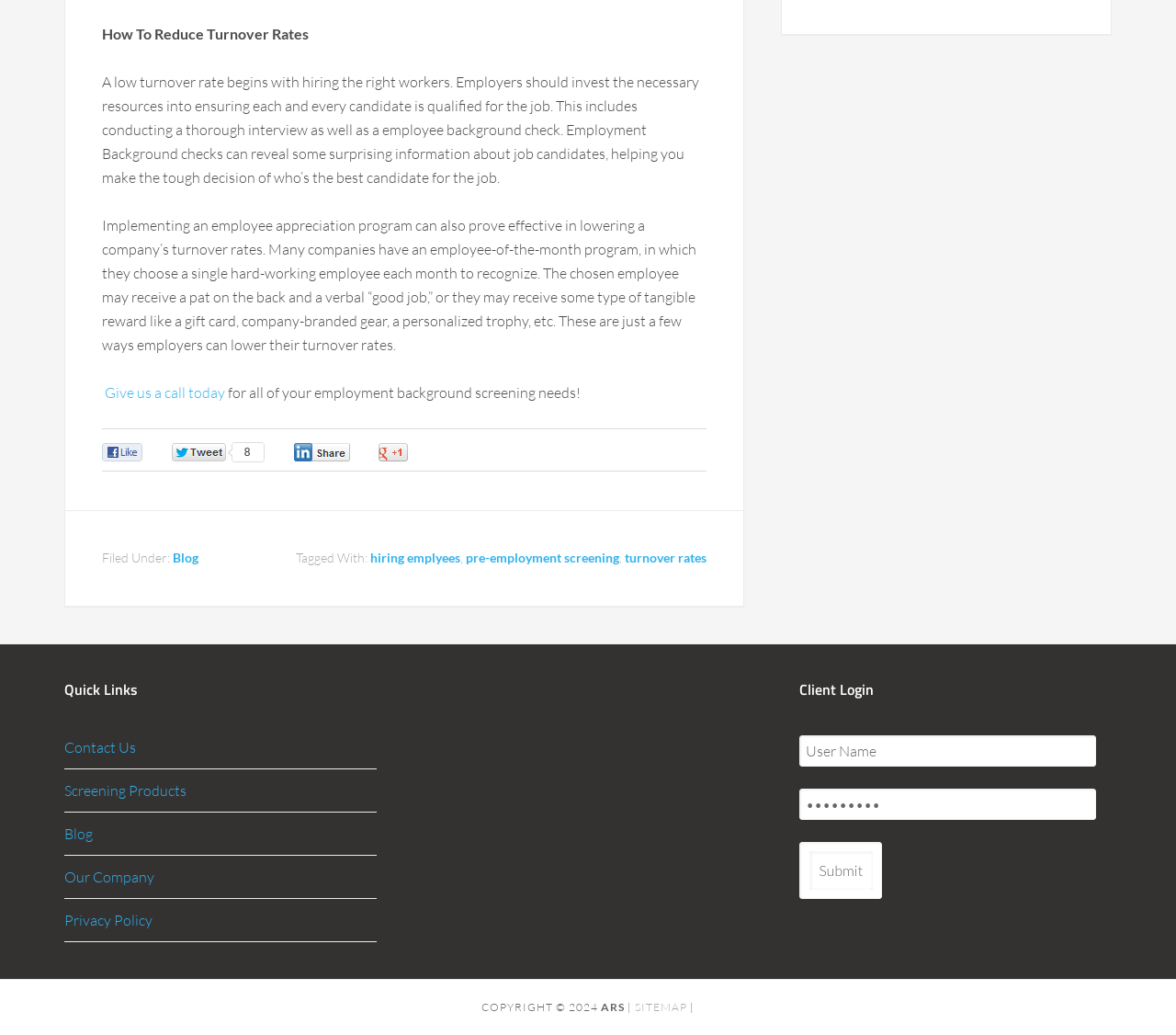What is the purpose of the 'Client Login' section?
Give a thorough and detailed response to the question.

The purpose of the 'Client Login' section is for clients to log in to their accounts, as indicated by the presence of a username and password input fields and a submit button.